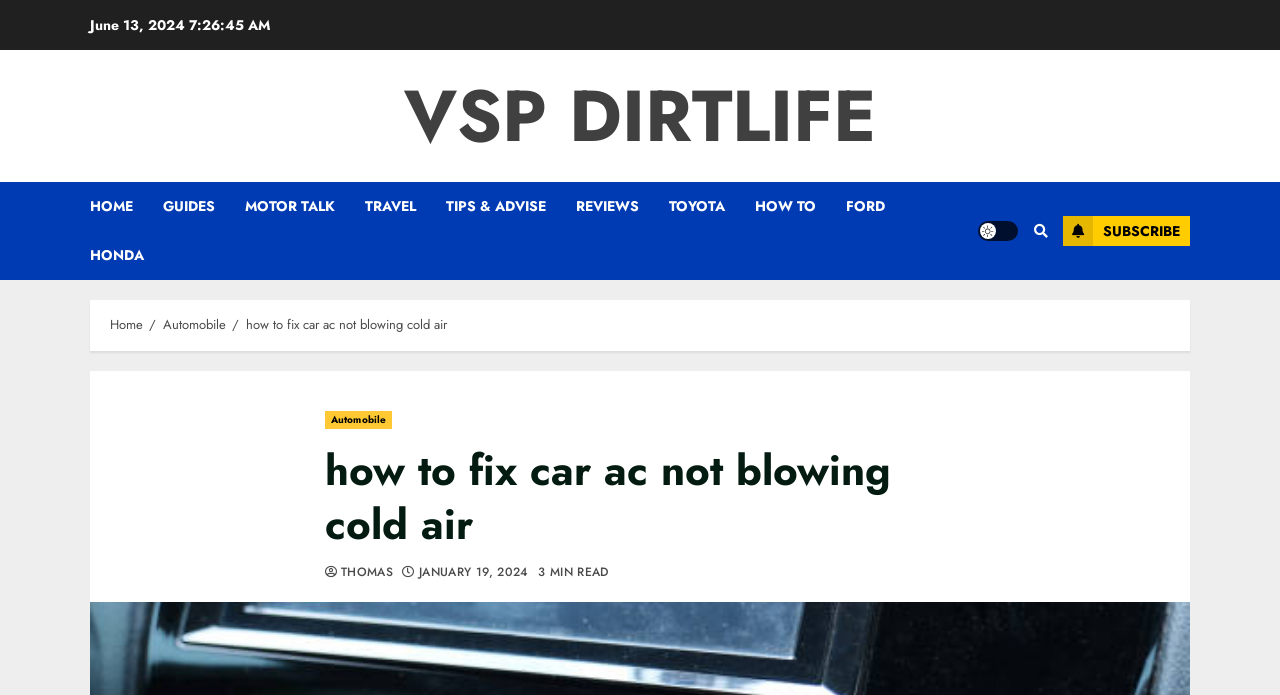Determine the bounding box coordinates of the UI element described by: "Tips & Advise".

[0.348, 0.262, 0.45, 0.332]